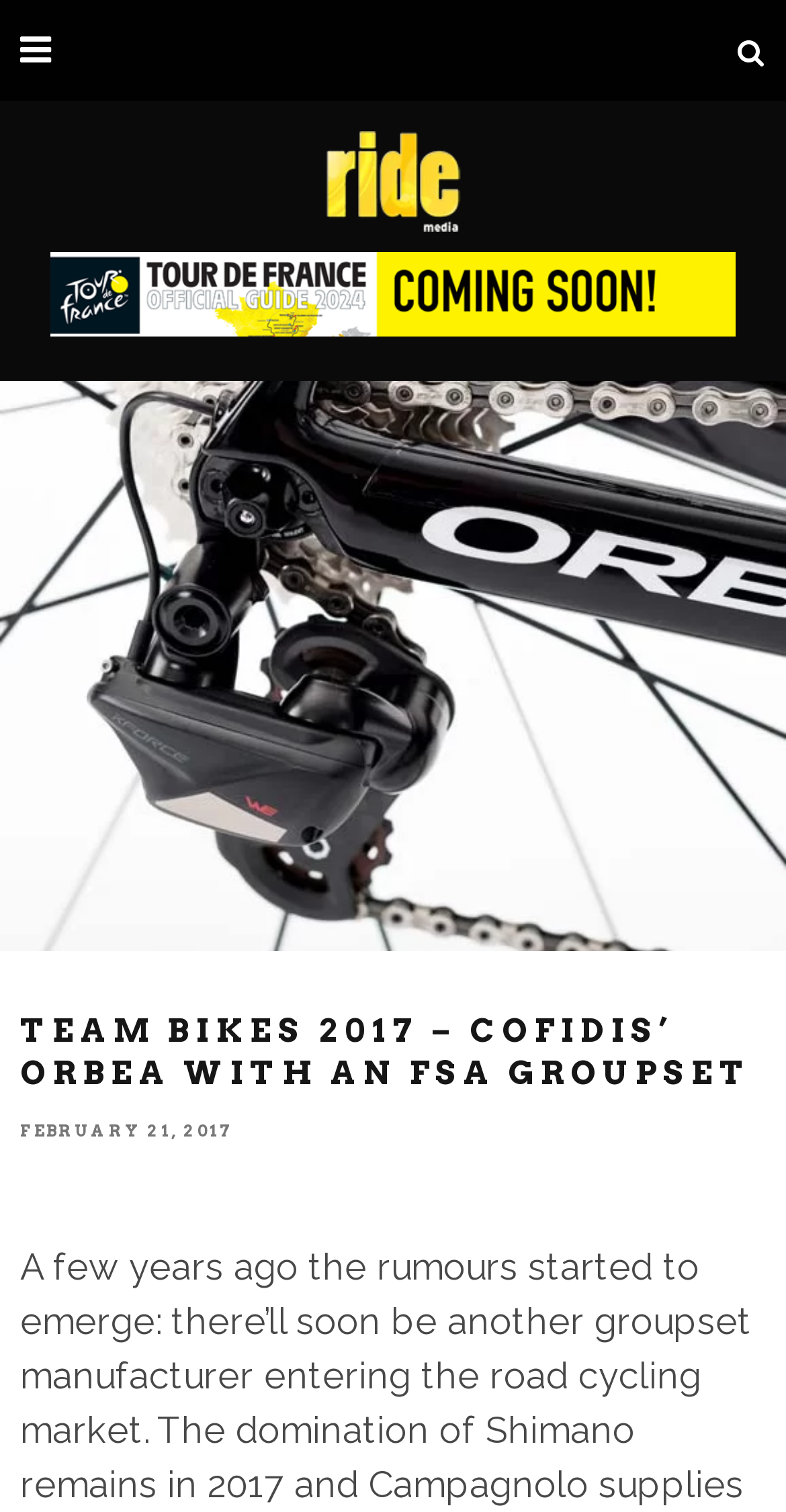What type of groupset is used?
Give a one-word or short phrase answer based on the image.

FSA